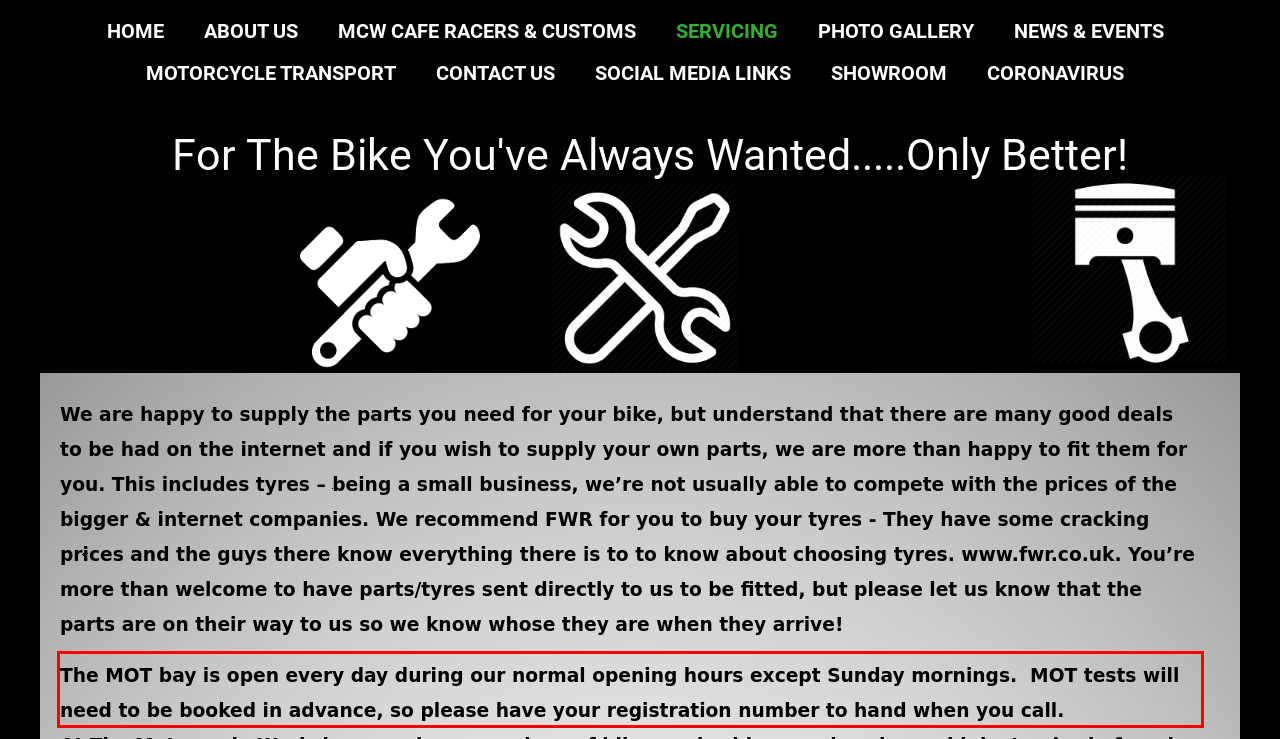You are given a screenshot showing a webpage with a red bounding box. Perform OCR to capture the text within the red bounding box.

The MOT bay is open every day during our normal opening hours except Sunday mornings. MOT tests will need to be booked in advance, so please have your registration number to hand when you call.